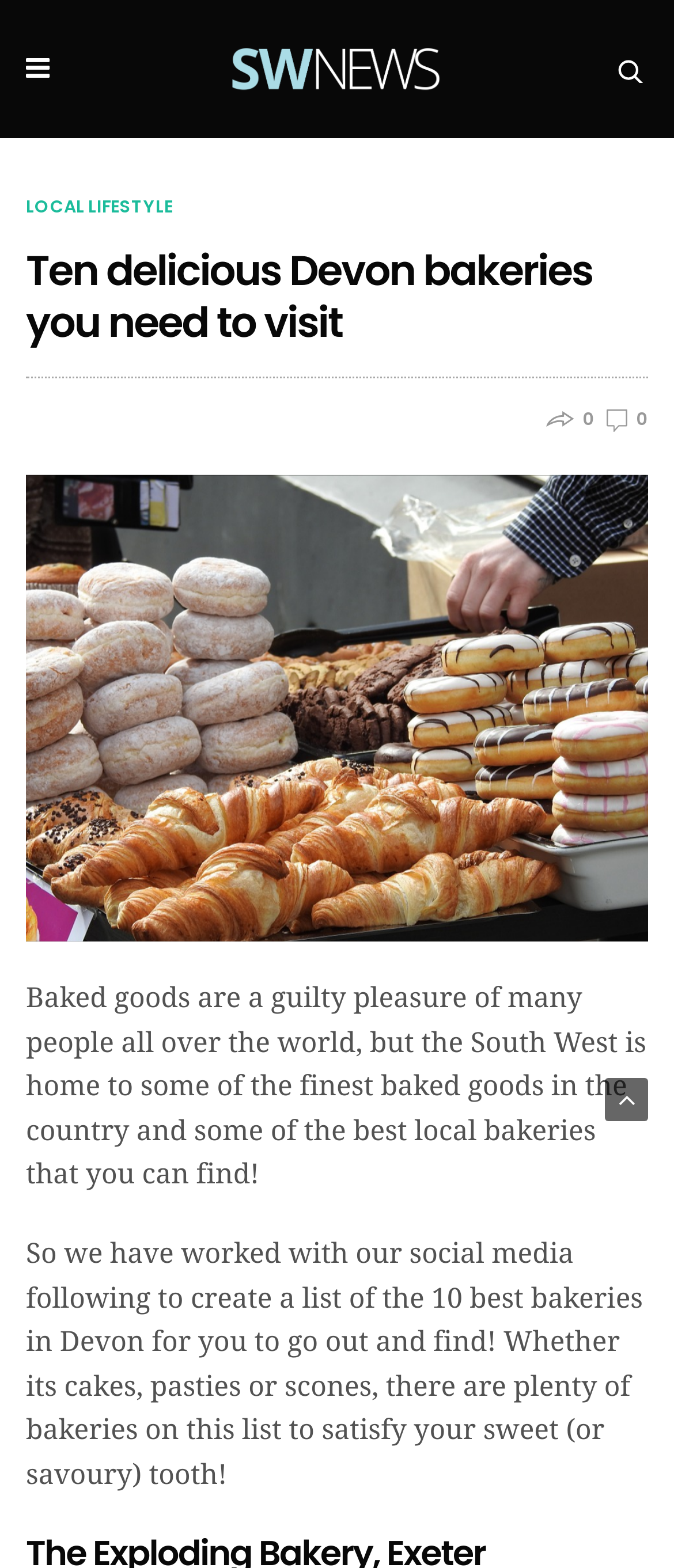Please answer the following question using a single word or phrase: 
What type of content is featured in this article?

Bakeries